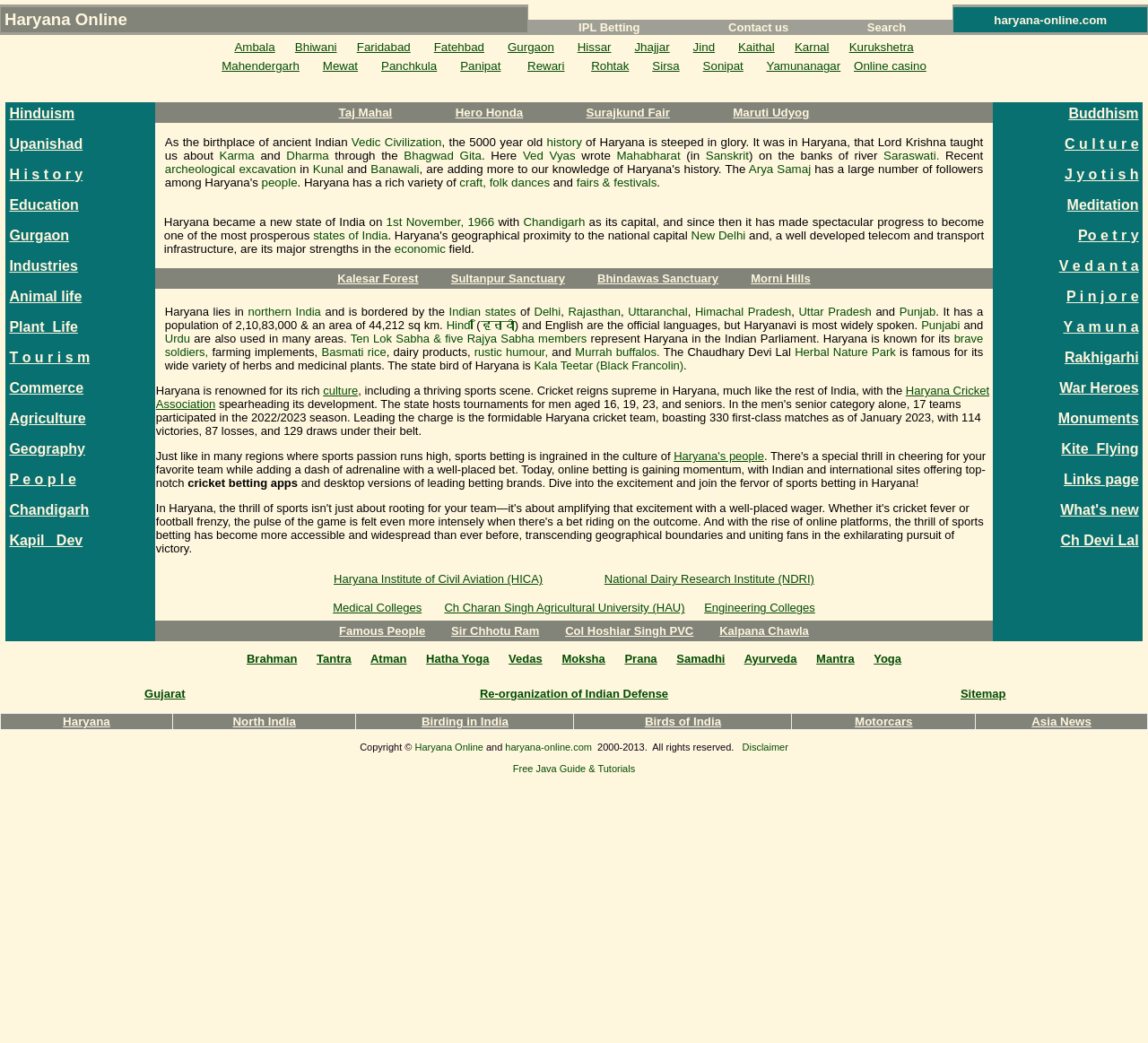What is the color of the background of the webpage?
Provide a fully detailed and comprehensive answer to the question.

By analyzing the bounding box coordinates and the layout structure of the webpage, we can infer that the background color of the webpage is white, as there are no other colors specified for the background.